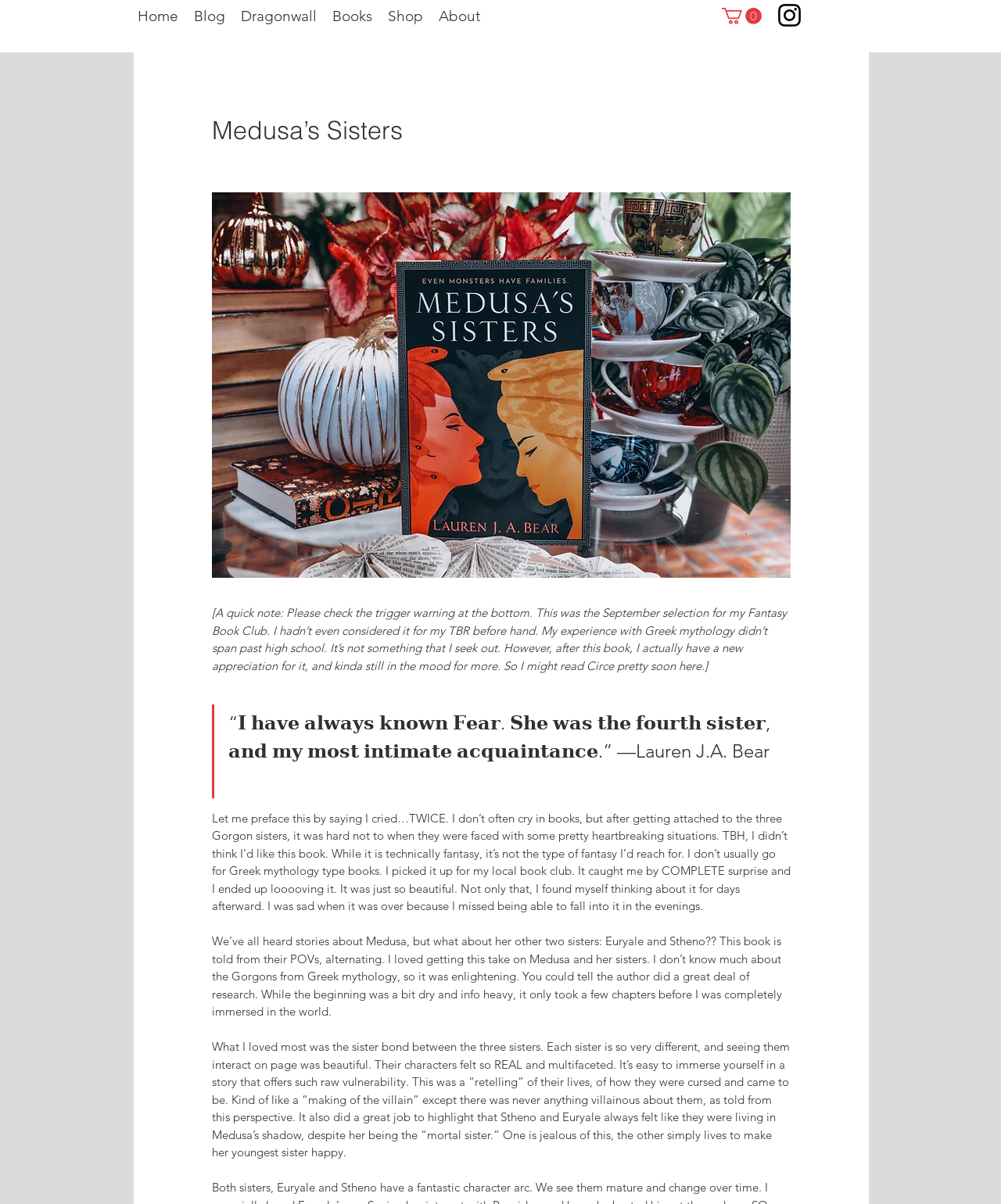Examine the image and give a thorough answer to the following question:
How many items are in the cart?

The button 'Cart with 0 items' indicates that there are currently no items in the cart.